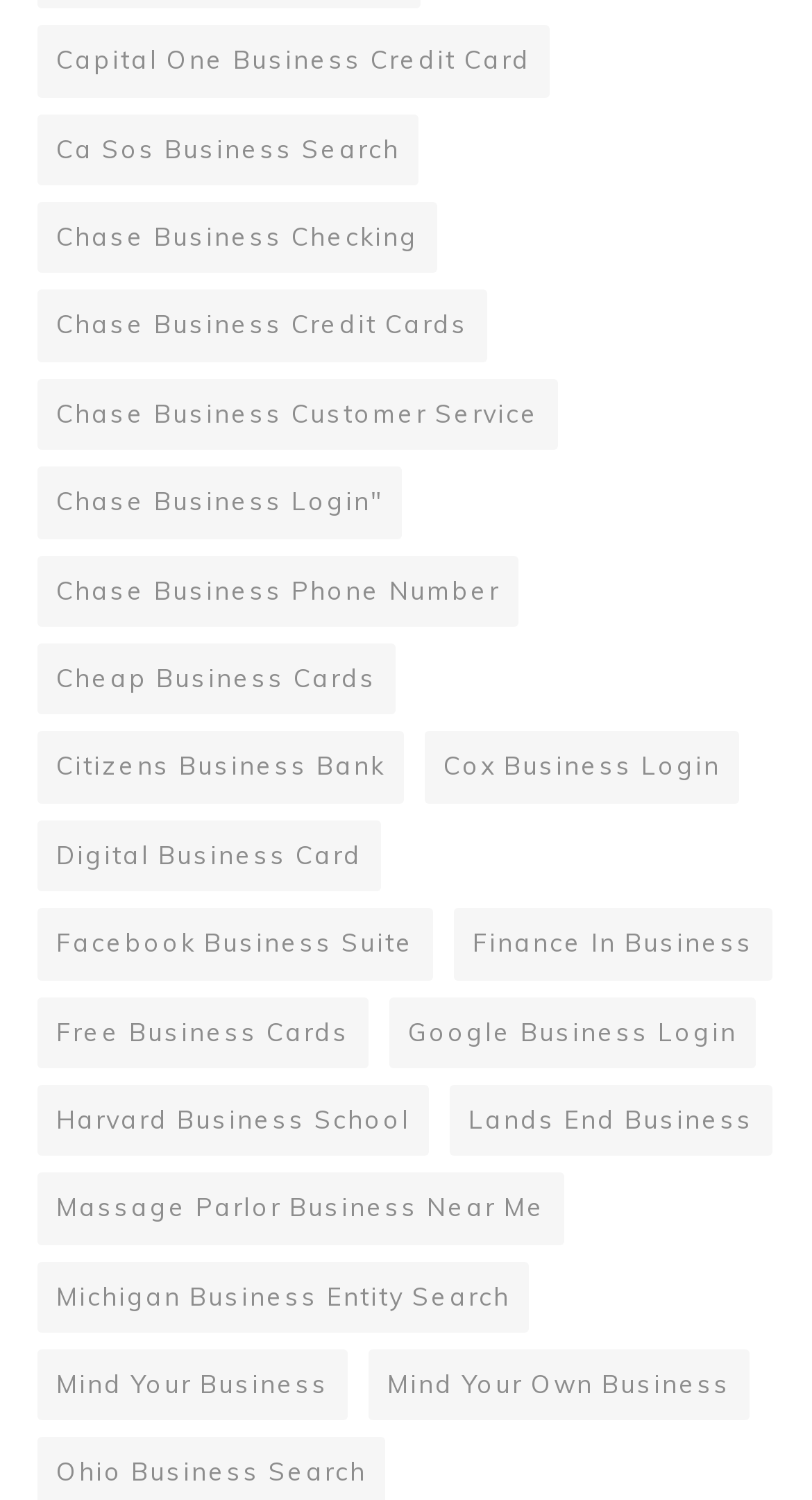Given the element description: "Digital Business Card", predict the bounding box coordinates of this UI element. The coordinates must be four float numbers between 0 and 1, given as [left, top, right, bottom].

[0.046, 0.547, 0.469, 0.594]